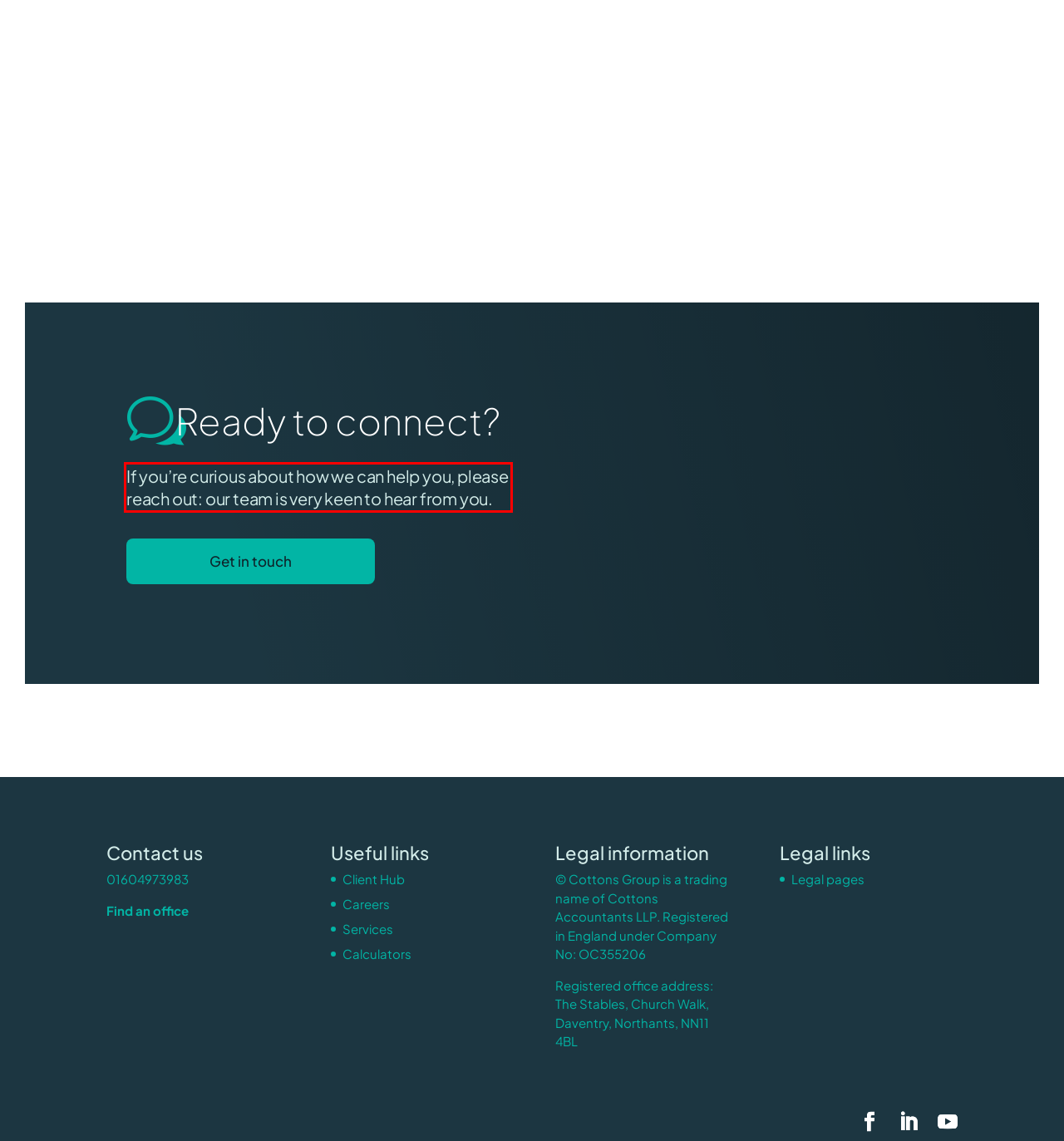You have a screenshot of a webpage where a UI element is enclosed in a red rectangle. Perform OCR to capture the text inside this red rectangle.

If you’re curious about how we can help you, please reach out: our team is very keen to hear from you.